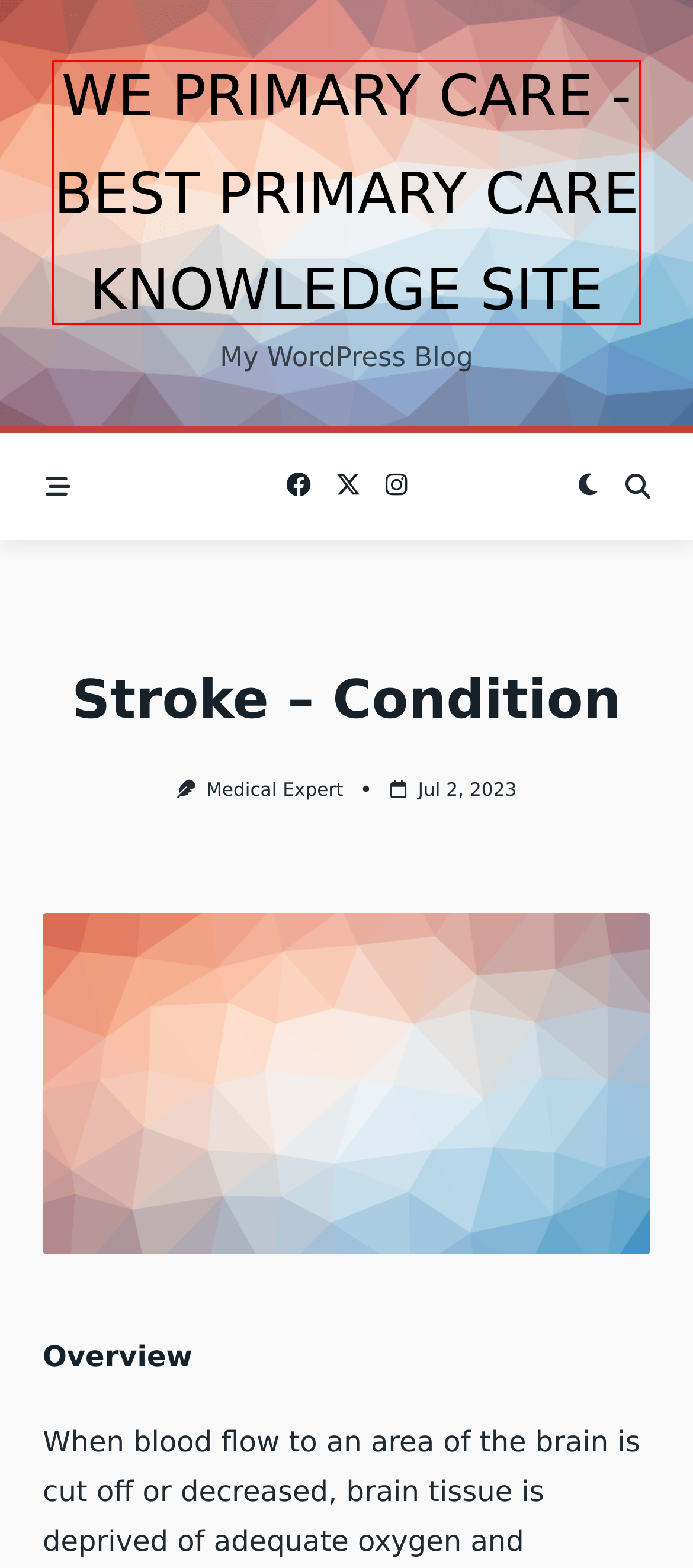With the provided screenshot showing a webpage and a red bounding box, determine which webpage description best fits the new page that appears after clicking the element inside the red box. Here are the options:
A. Aching For Relief - Here's How To Stop a Toothache Fast
B. Stomach Ulcer - Condition - We Primary Care - Best Primary Care Knowledge Site
C. Tetanus - Condition - We Primary Care - Best Primary Care Knowledge Site
D. Top 5 Myths of Cardiovascular Disease
E. We Primary Care - Best Primary Care Knowledge Site - My WordPress Blog
F. Blog - We Primary Care - Best Primary Care Knowledge Site
G. Medical Expert, Author at We Primary Care - Best Primary Care Knowledge Site
H. About - We Primary Care - Best Primary Care Knowledge Site

E